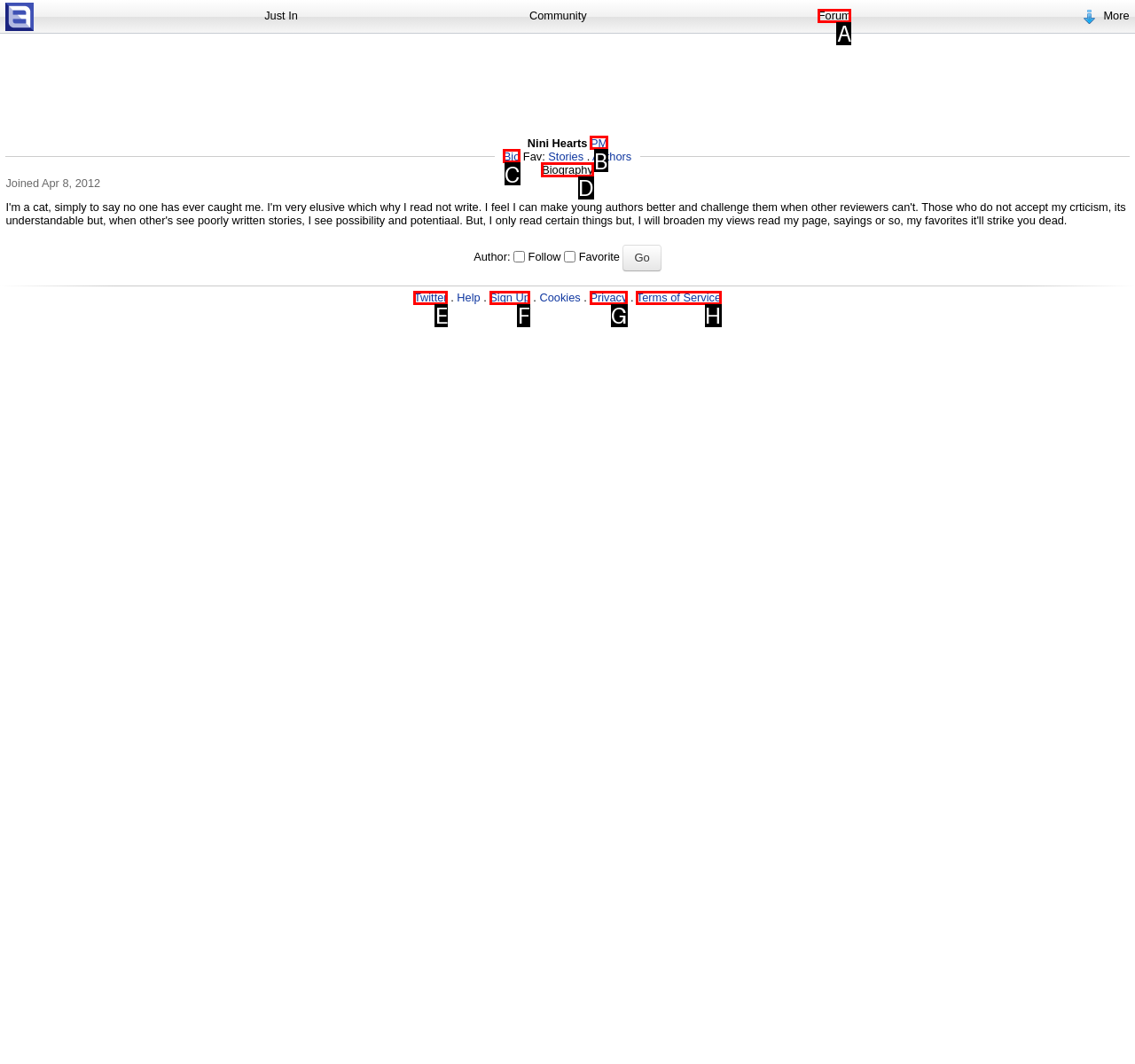Identify the HTML element to select in order to accomplish the following task: View Nini Hearts' biography
Reply with the letter of the chosen option from the given choices directly.

D